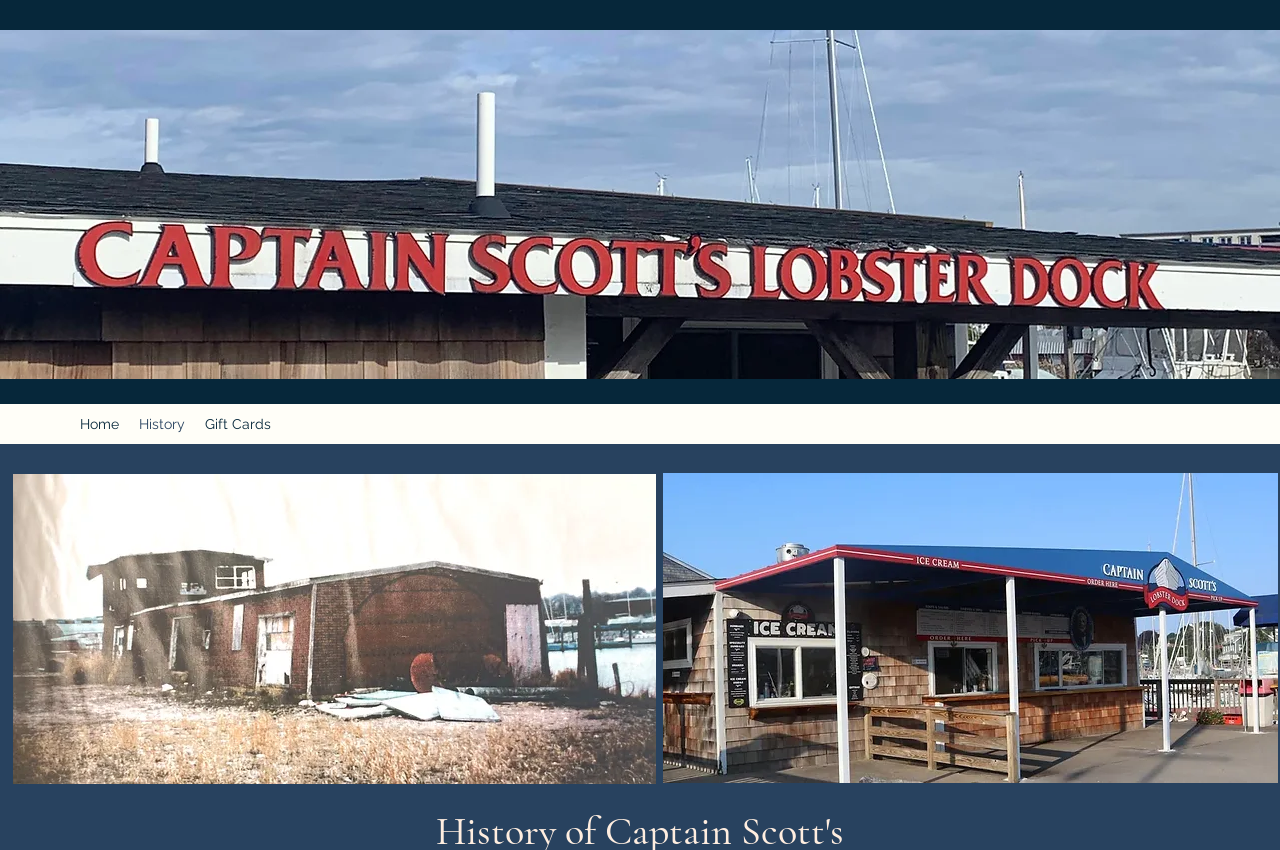Using the information in the image, give a comprehensive answer to the question: 
Are the images in color or black and white?

The images on this webpage are in color, as they have a range of colors including brown, green, and blue. The images do not appear to be black and white or grayscale.